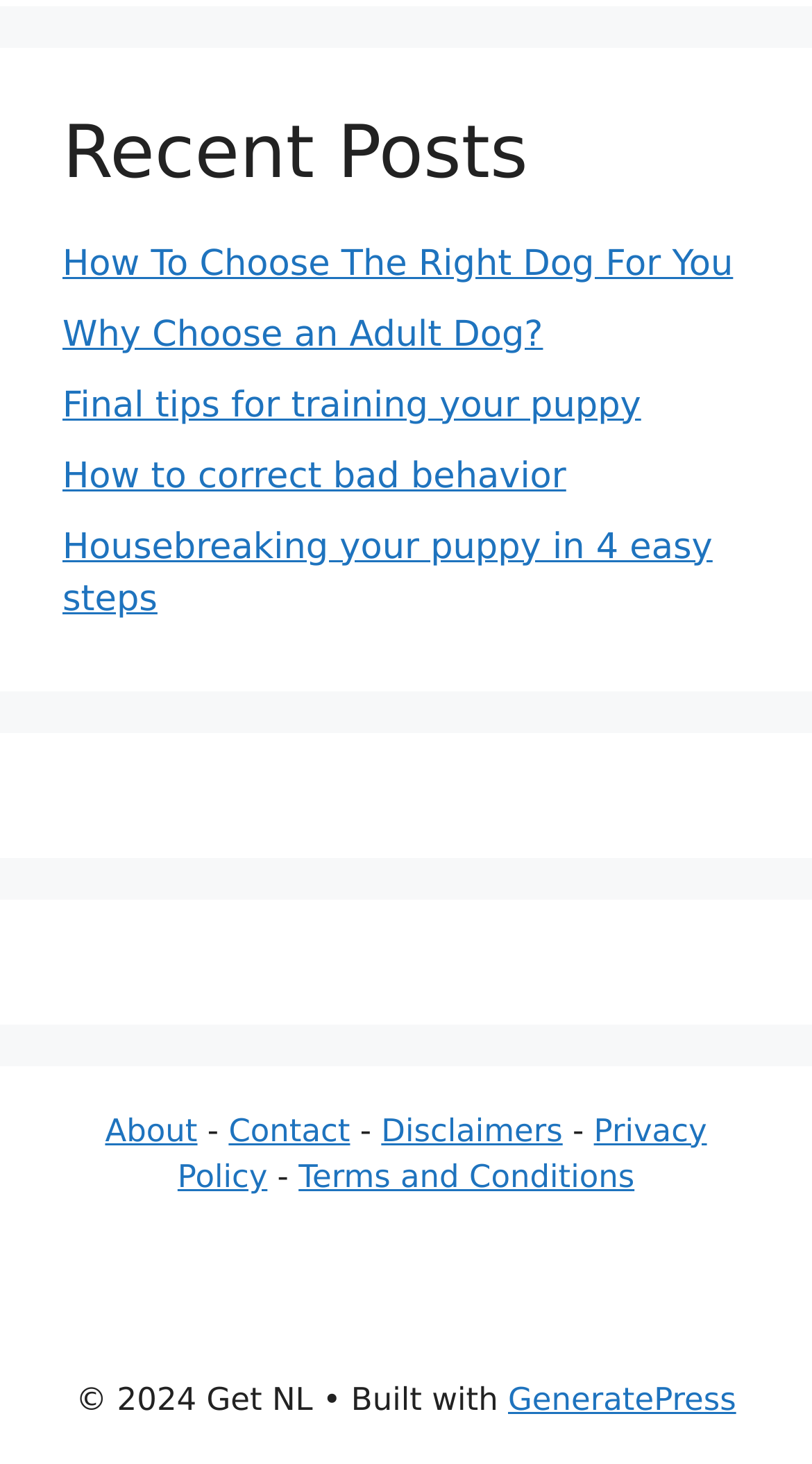Please identify the bounding box coordinates of the area that needs to be clicked to fulfill the following instruction: "Visit the about page."

[0.129, 0.759, 0.243, 0.785]